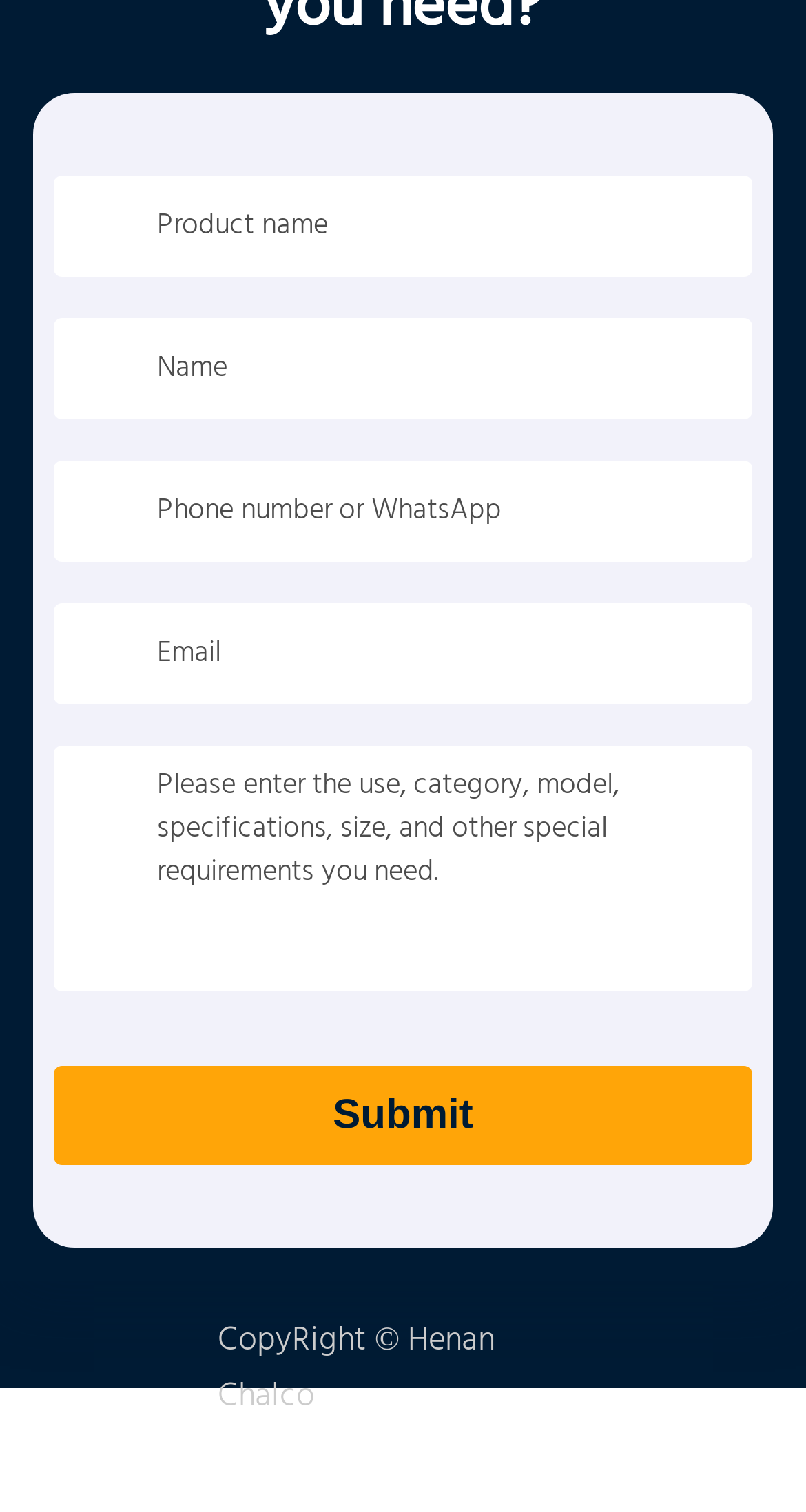How many form fields are required?
Using the details shown in the screenshot, provide a comprehensive answer to the question.

The form fields 'Product name' and 'Email' are marked as required, indicating that they must be filled in before submitting the form.